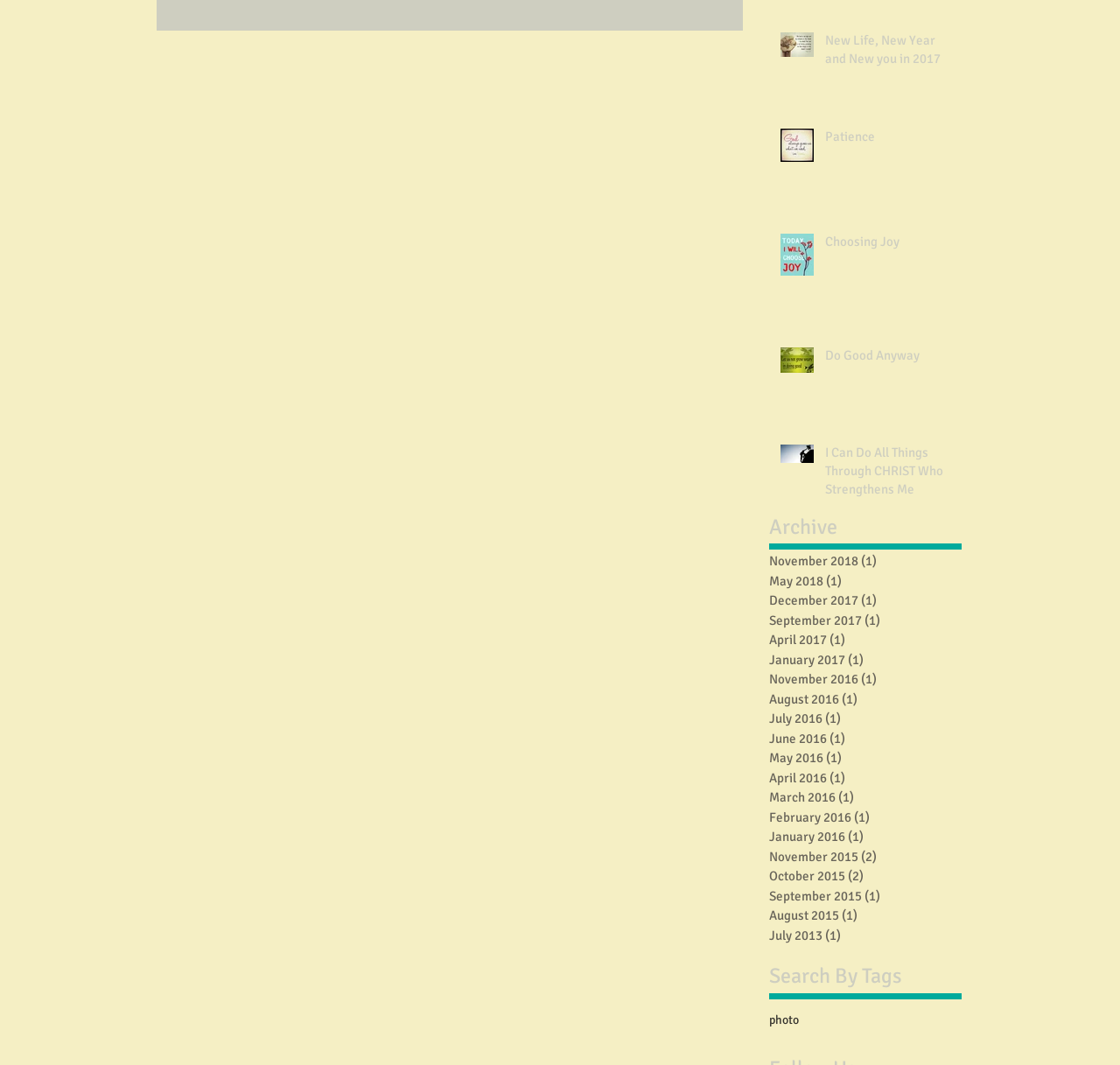How many quotes are displayed on the webpage?
Based on the image, answer the question with as much detail as possible.

Upon examining the webpage, I count five quotes, each with its own image and link. The quotes are arranged vertically, and each one has a similar layout and design.